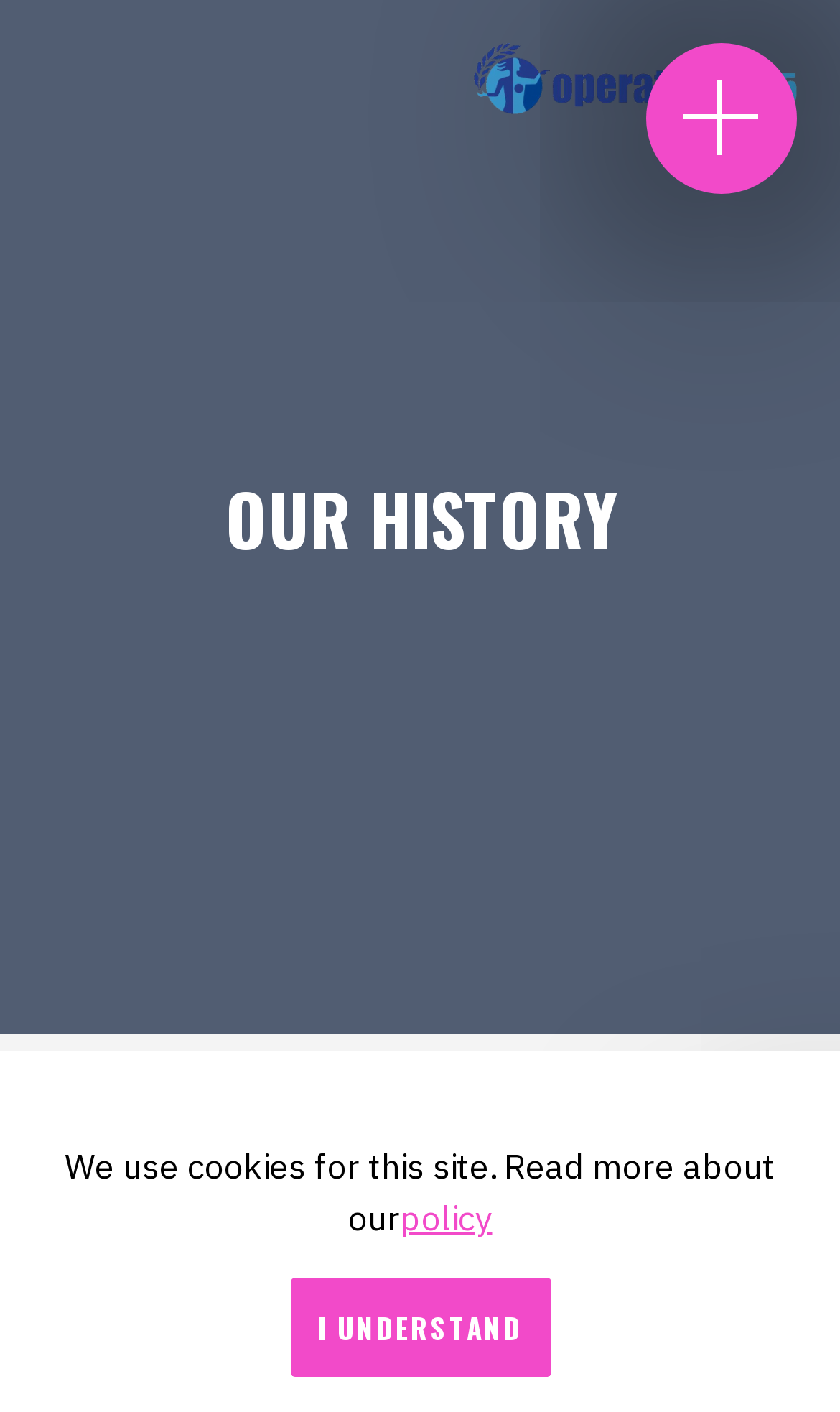For the element described, predict the bounding box coordinates as (top-left x, top-left y, bottom-right x, bottom-right y). All values should be between 0 and 1. Element description: policy

[0.476, 0.847, 0.586, 0.877]